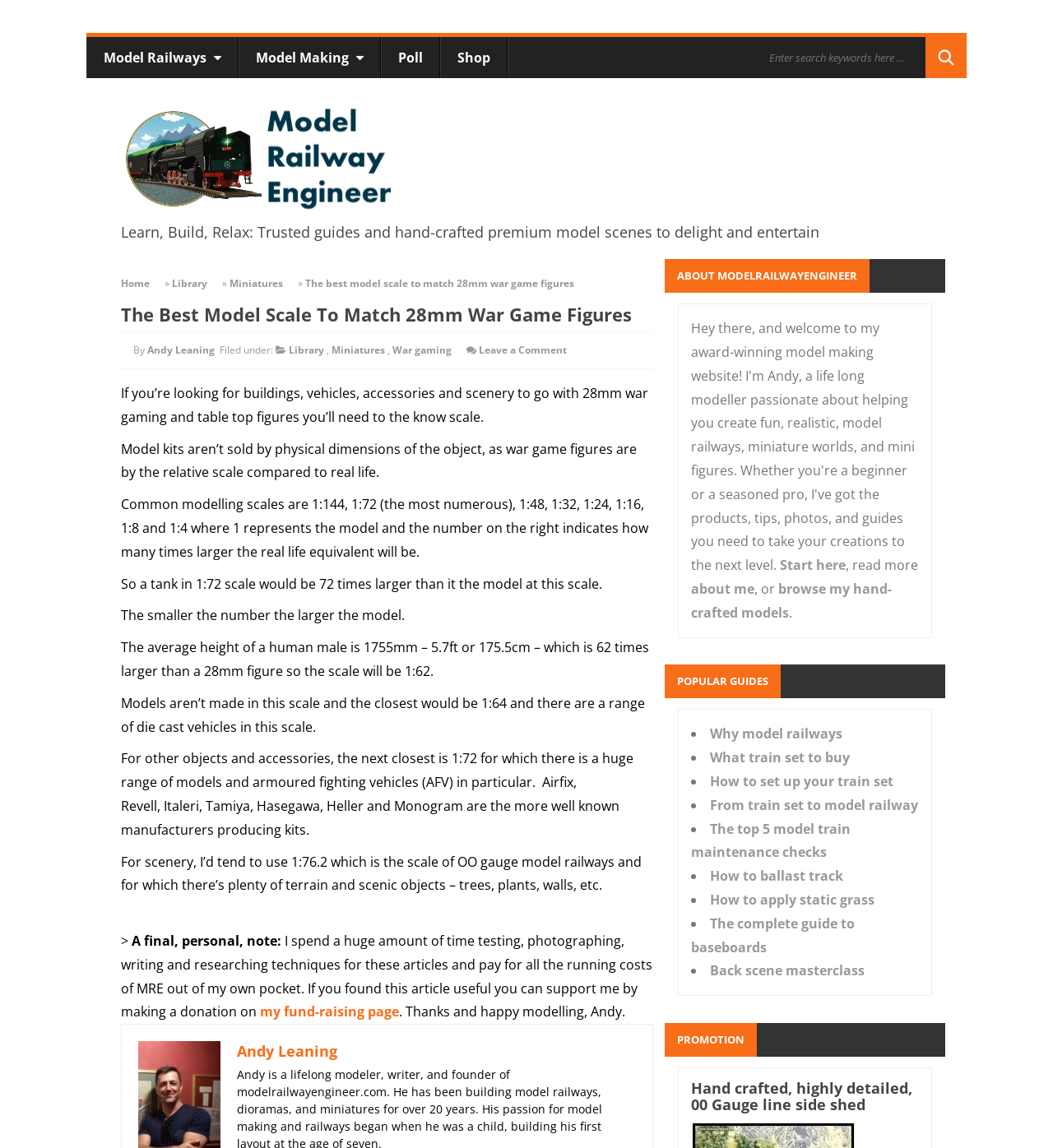Locate the UI element described by How to ballast track in the provided webpage screenshot. Return the bounding box coordinates in the format (top-left x, top-left y, bottom-right x, bottom-right y), ensuring all values are between 0 and 1.

[0.675, 0.755, 0.801, 0.771]